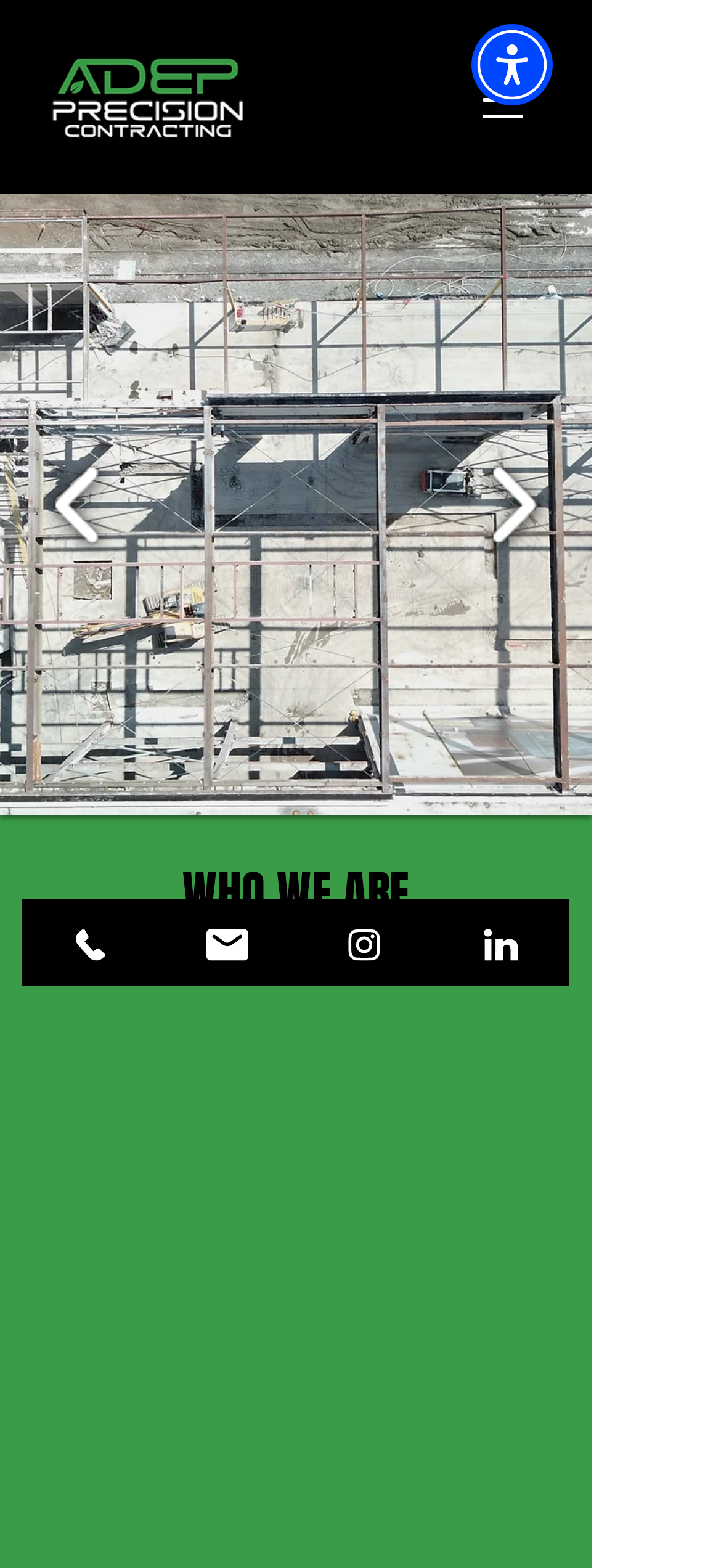Please respond to the question using a single word or phrase:
What is the bounding box coordinate of the region containing the image 'The Brokk'?

[0.0, 0.124, 0.821, 0.52]